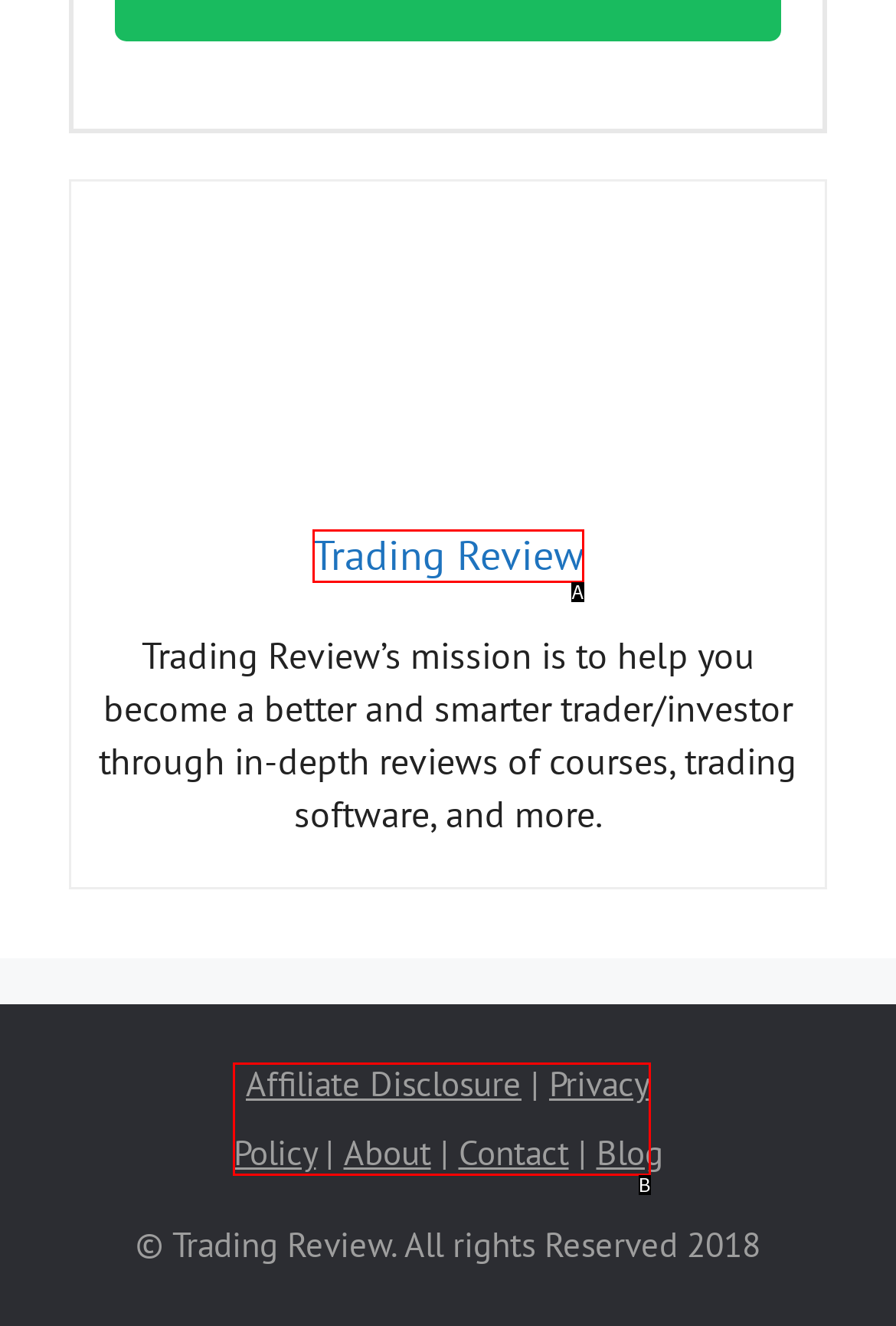Identify which option matches the following description: Privacy Policy
Answer by giving the letter of the correct option directly.

B